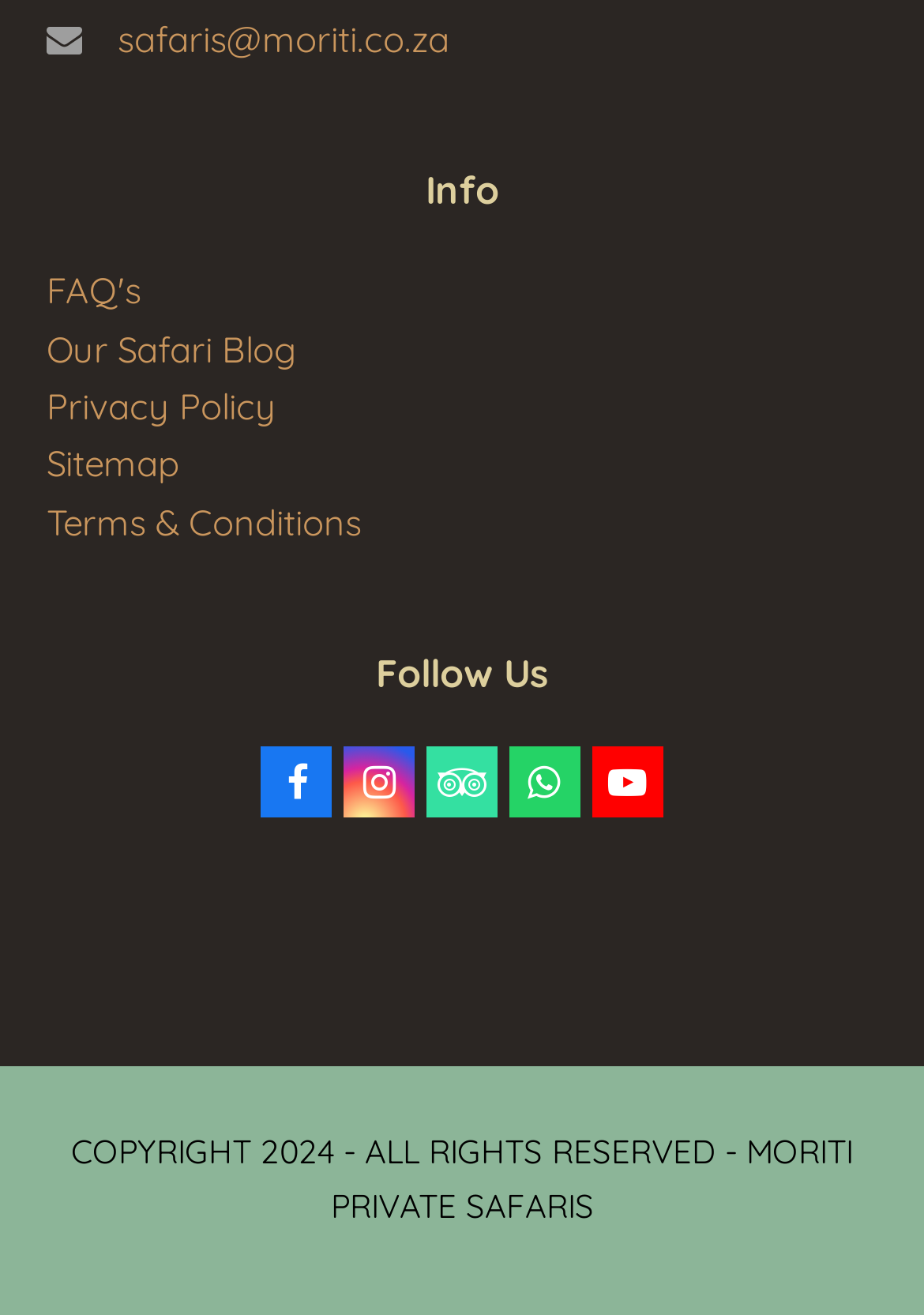Provide a short answer to the following question with just one word or phrase: What is the email address provided?

safaris@moriti.co.za